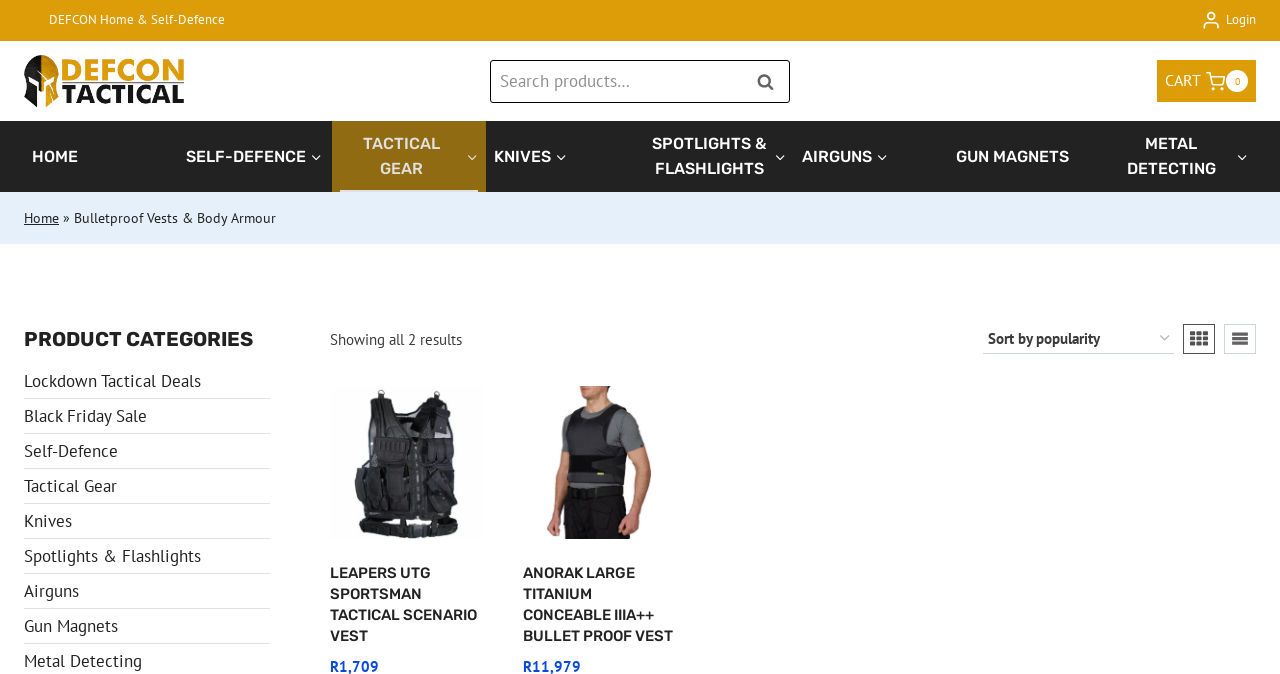Determine the bounding box coordinates of the section I need to click to execute the following instruction: "View LEAPERS UTG SPORTSMAN TACTICAL SCENARIO VEST product". Provide the coordinates as four float numbers between 0 and 1, i.e., [left, top, right, bottom].

[0.258, 0.824, 0.377, 0.972]